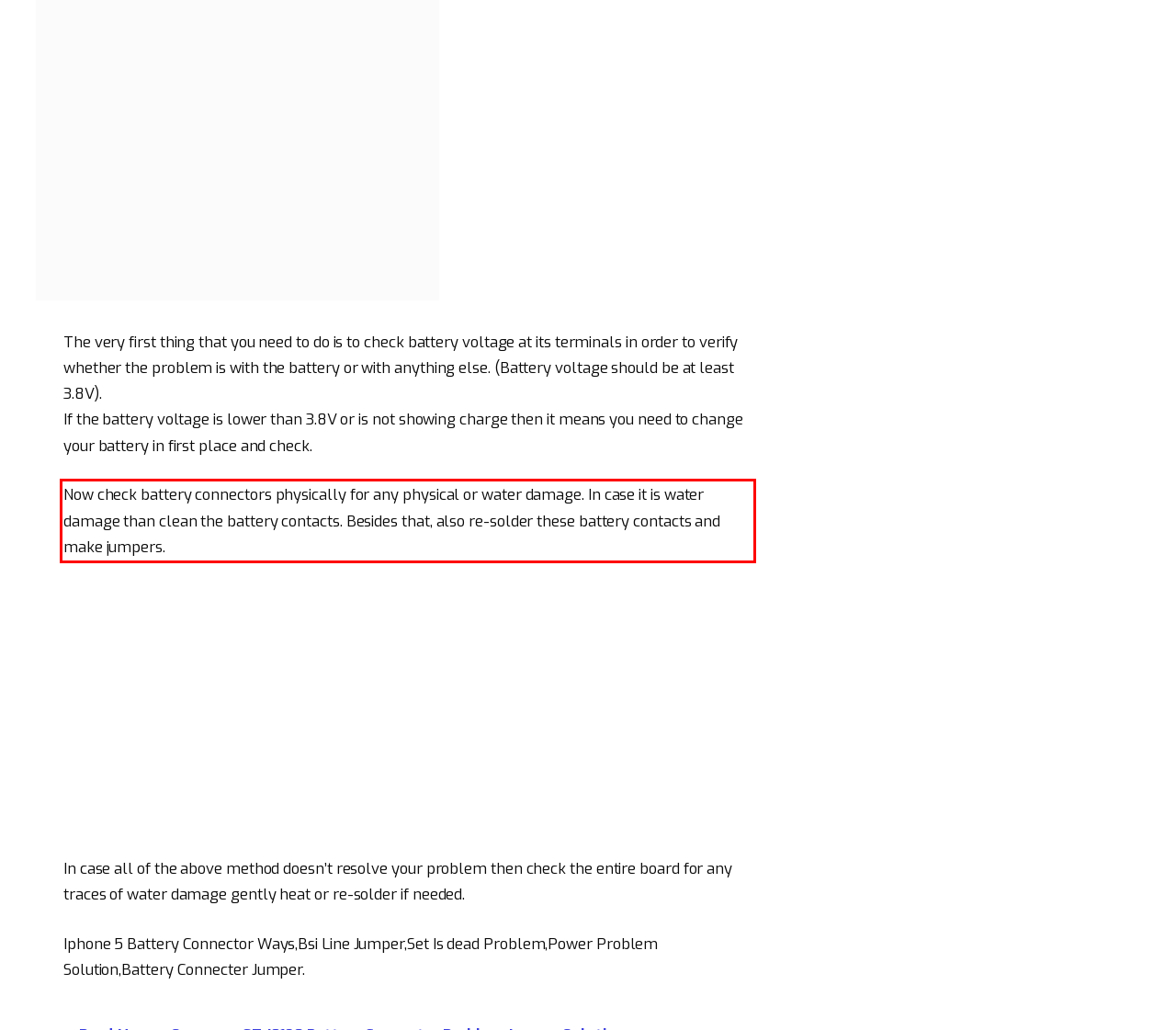Please extract the text content within the red bounding box on the webpage screenshot using OCR.

Now check battery connectors physically for any physical or water damage. In case it is water damage than clean the battery contacts. Besides that, also re-solder these battery contacts and make jumpers.